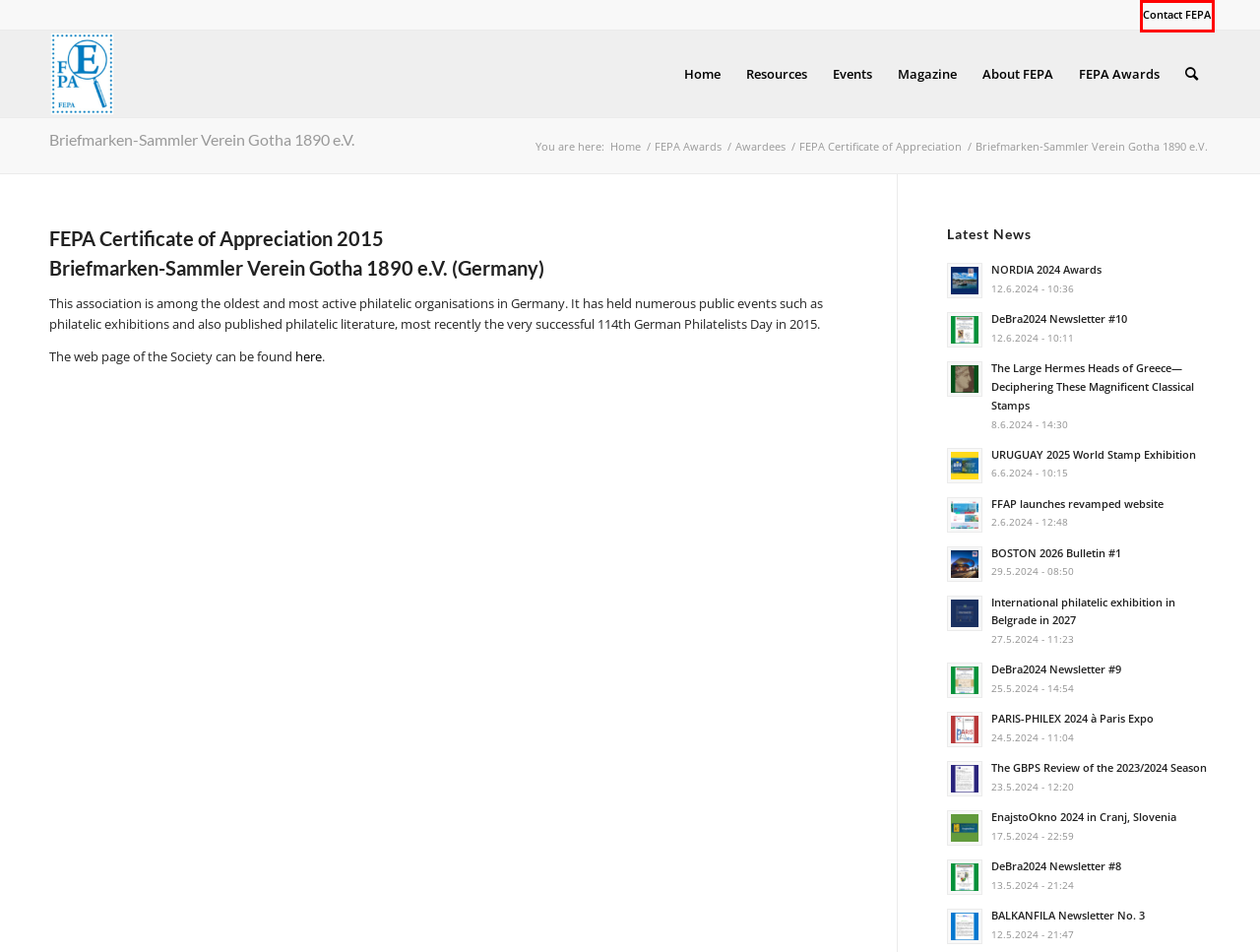Provided is a screenshot of a webpage with a red bounding box around an element. Select the most accurate webpage description for the page that appears after clicking the highlighted element. Here are the candidates:
A. URUGUAY 2025 World Stamp Exhibition – FEPA News
B. Contact FEPA – FEPA News
C. FFAP launches revamped website – FEPA News
D. The Large Hermes Heads of Greece—Deciphering These Magnificent Classical Stamps – FEPA News
E. BSV Gotha 90 e.V. – (In Tradition seit 1890) – Mitglied im Landesverband Thüringer Philatelisten
F. NORDIA 2024 Awards – FEPA News
G. Upcoming Events – FEPA News
H. DeBra2024 Newsletter #10 – FEPA News

B